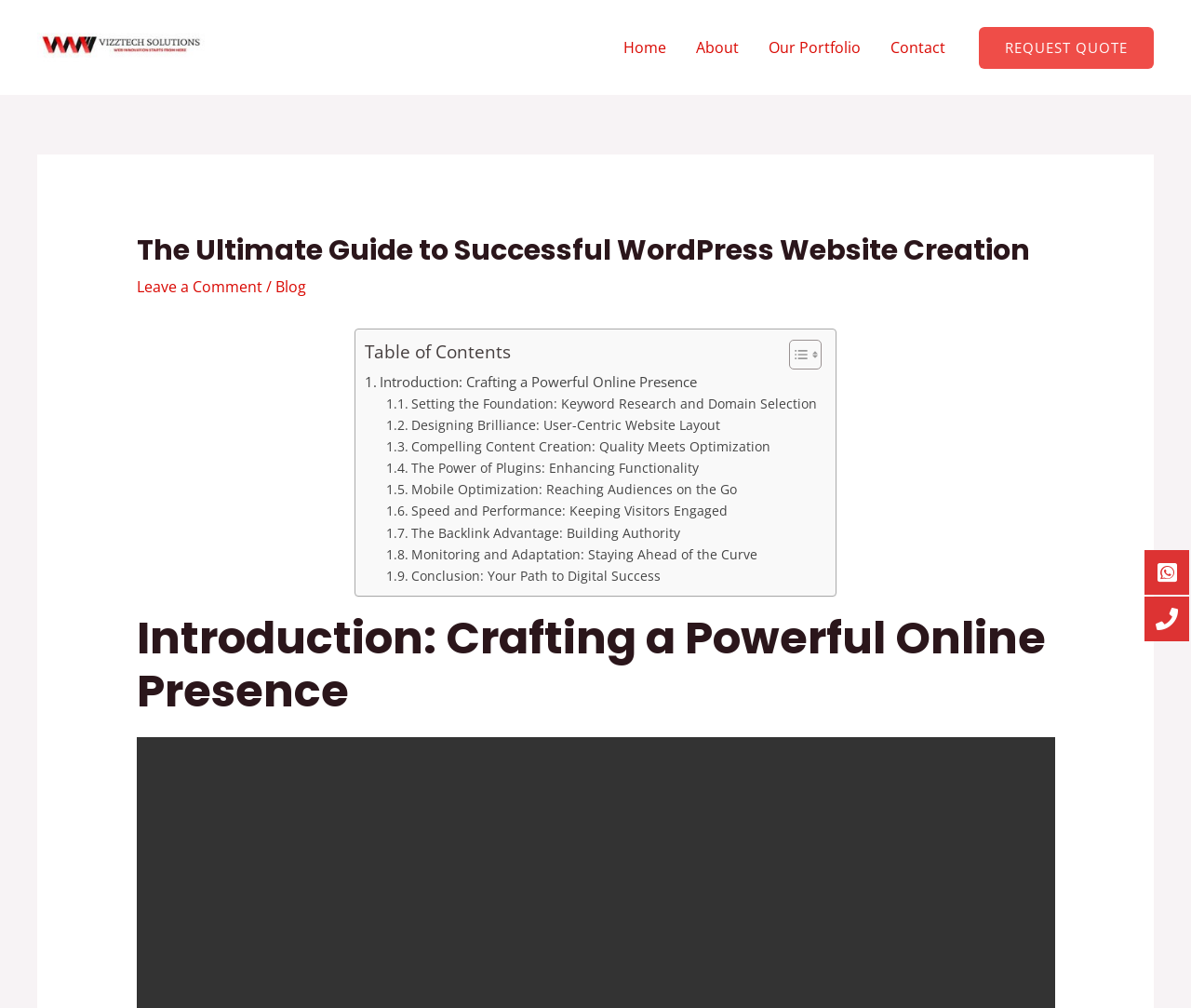Using the image as a reference, answer the following question in as much detail as possible:
How many links are present in the navigation section?

The navigation section has four links: 'Home', 'About', 'Our Portfolio', and 'Contact'. These links are likely to navigate to different sections of the website.